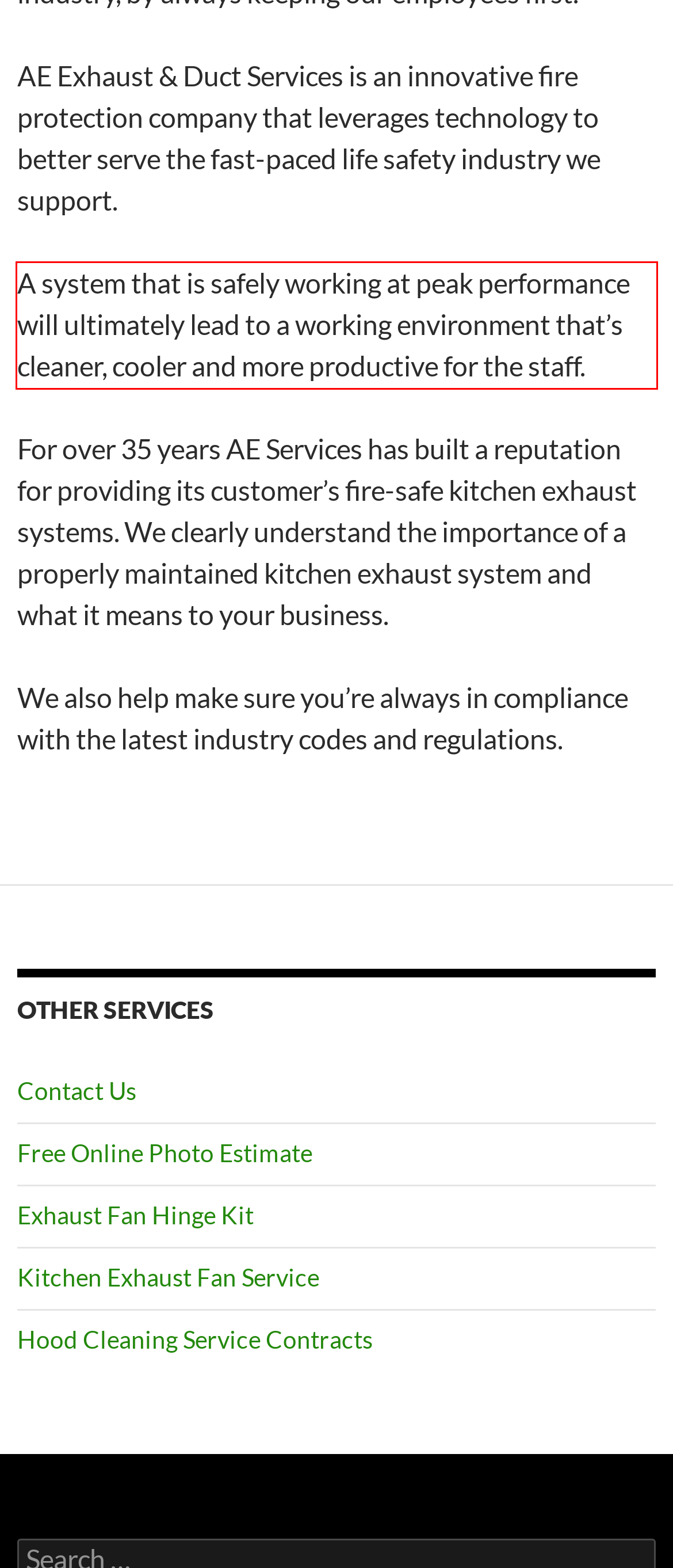You are given a screenshot with a red rectangle. Identify and extract the text within this red bounding box using OCR.

A system that is safely working at peak performance will ultimately lead to a working environment that’s cleaner, cooler and more productive for the staff.